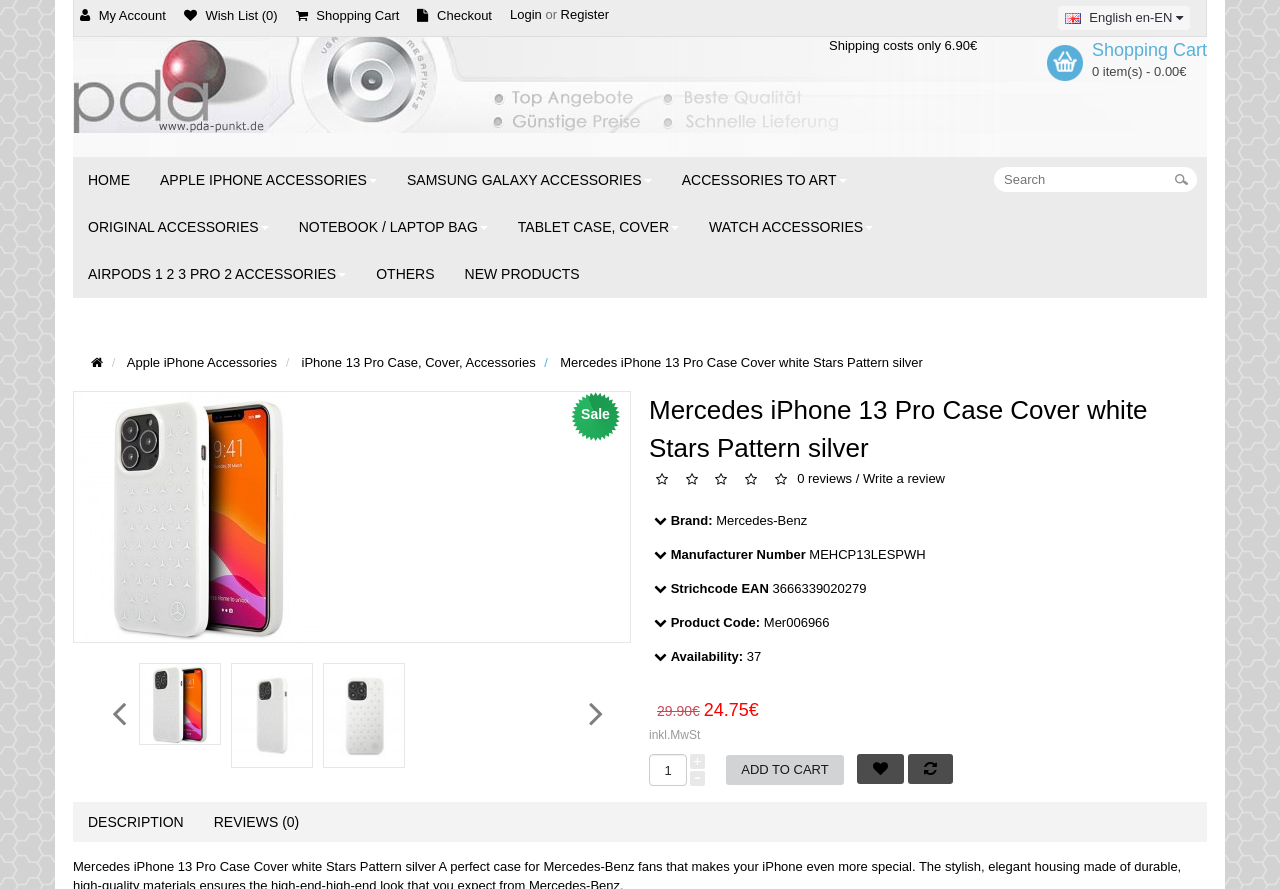What is the product code of the item?
Answer with a single word or phrase by referring to the visual content.

Mer006966